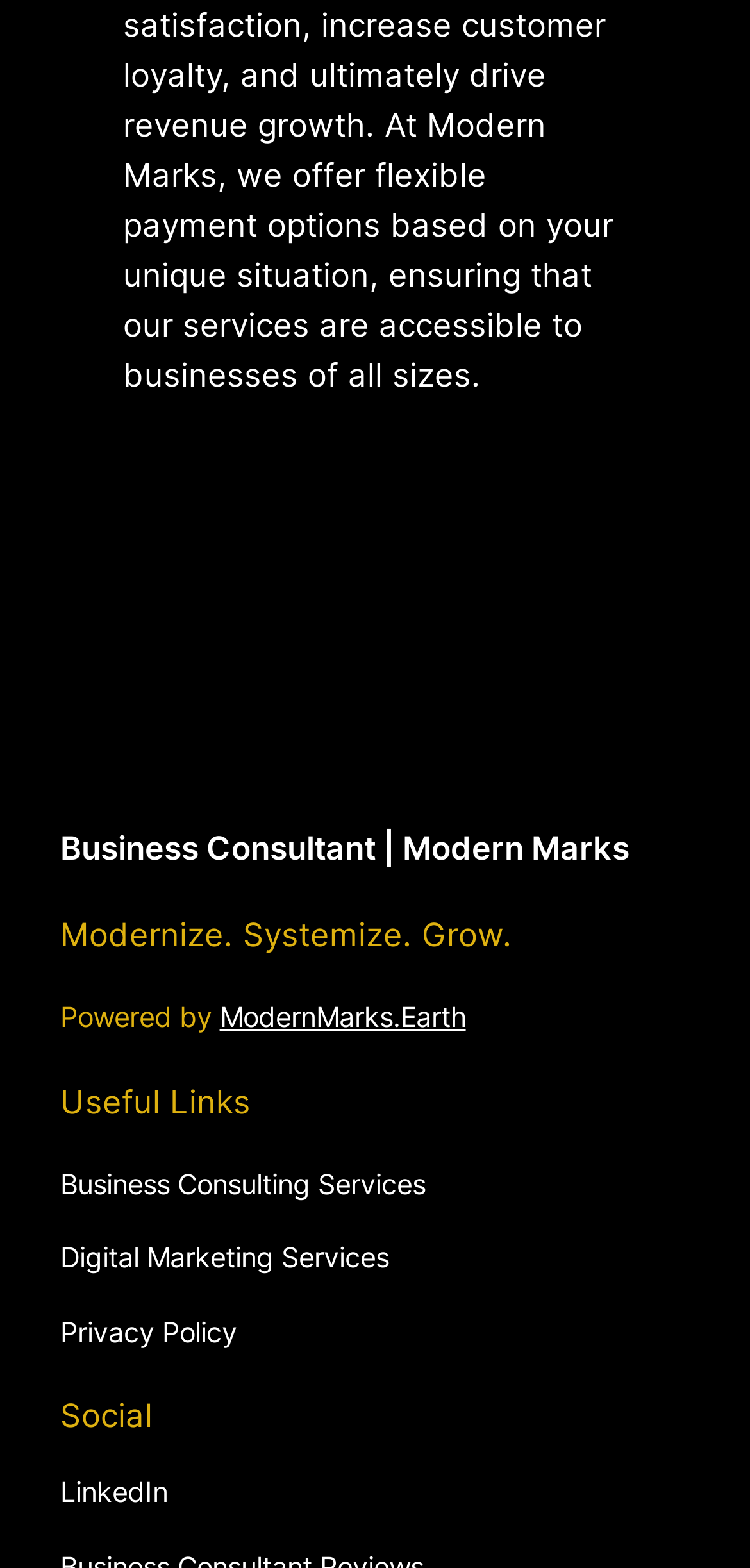What is the slogan of Modern Marks?
Please provide a comprehensive answer to the question based on the webpage screenshot.

The slogan of Modern Marks is 'Modernize. Systemize. Grow.', which is displayed prominently on the webpage.